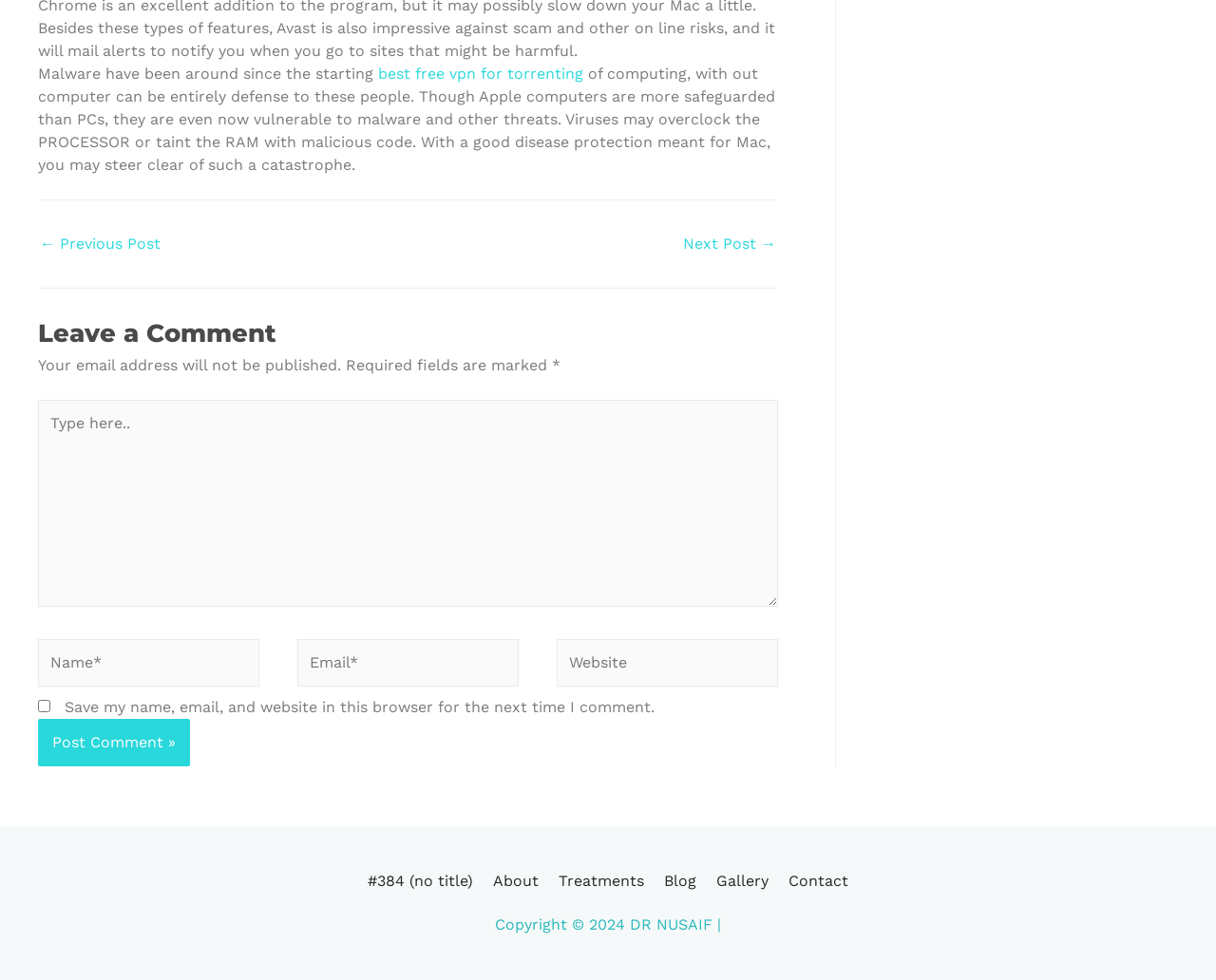Bounding box coordinates are specified in the format (top-left x, top-left y, bottom-right x, bottom-right y). All values are floating point numbers bounded between 0 and 1. Please provide the bounding box coordinate of the region this sentence describes: best free vpn for torrenting

[0.311, 0.066, 0.48, 0.084]